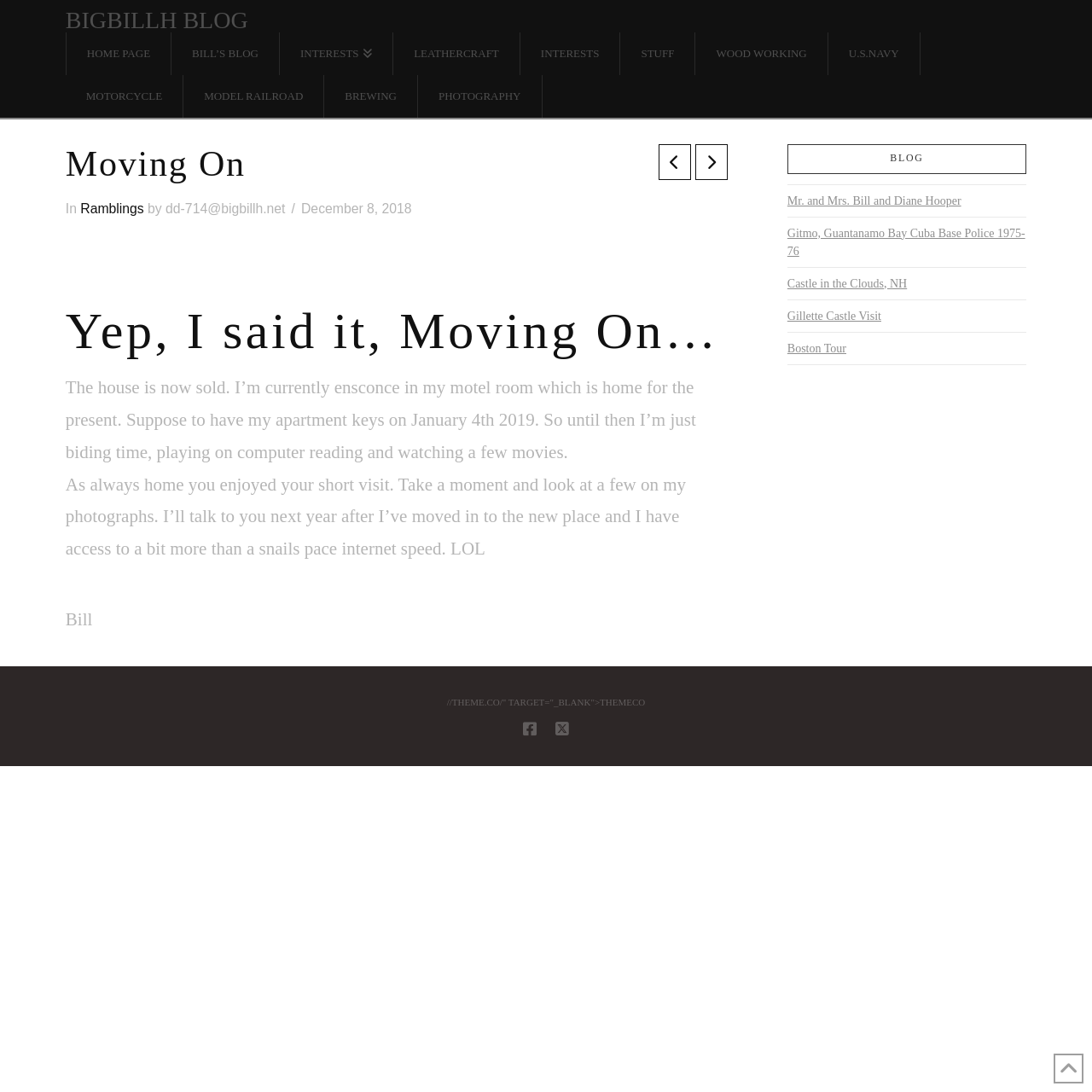Identify the bounding box coordinates of the region that should be clicked to execute the following instruction: "Click SEND INQUIRY NOW".

None